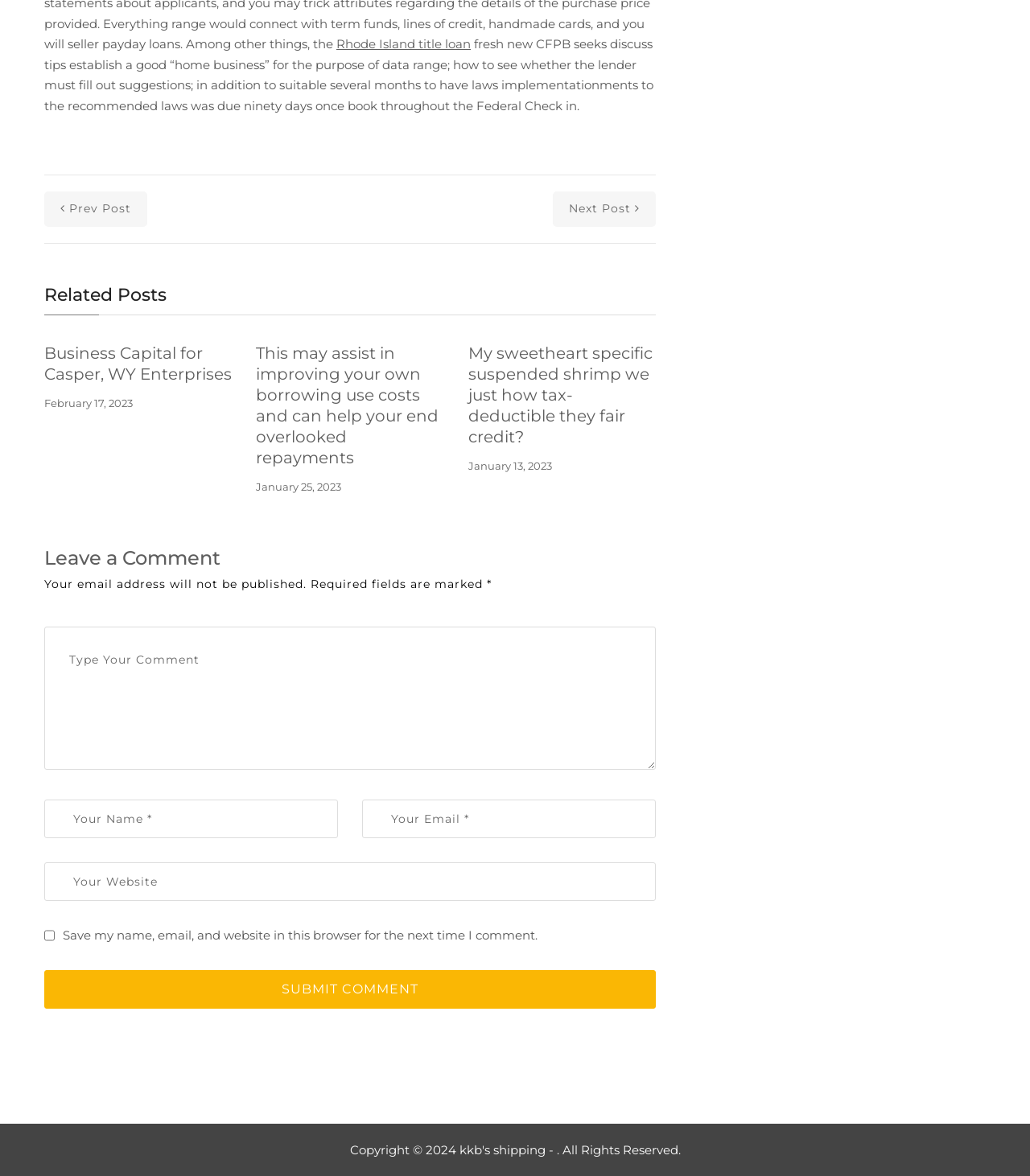Pinpoint the bounding box coordinates of the clickable area necessary to execute the following instruction: "Type in the 'Type Your Comment' field". The coordinates should be given as four float numbers between 0 and 1, namely [left, top, right, bottom].

[0.043, 0.533, 0.637, 0.654]